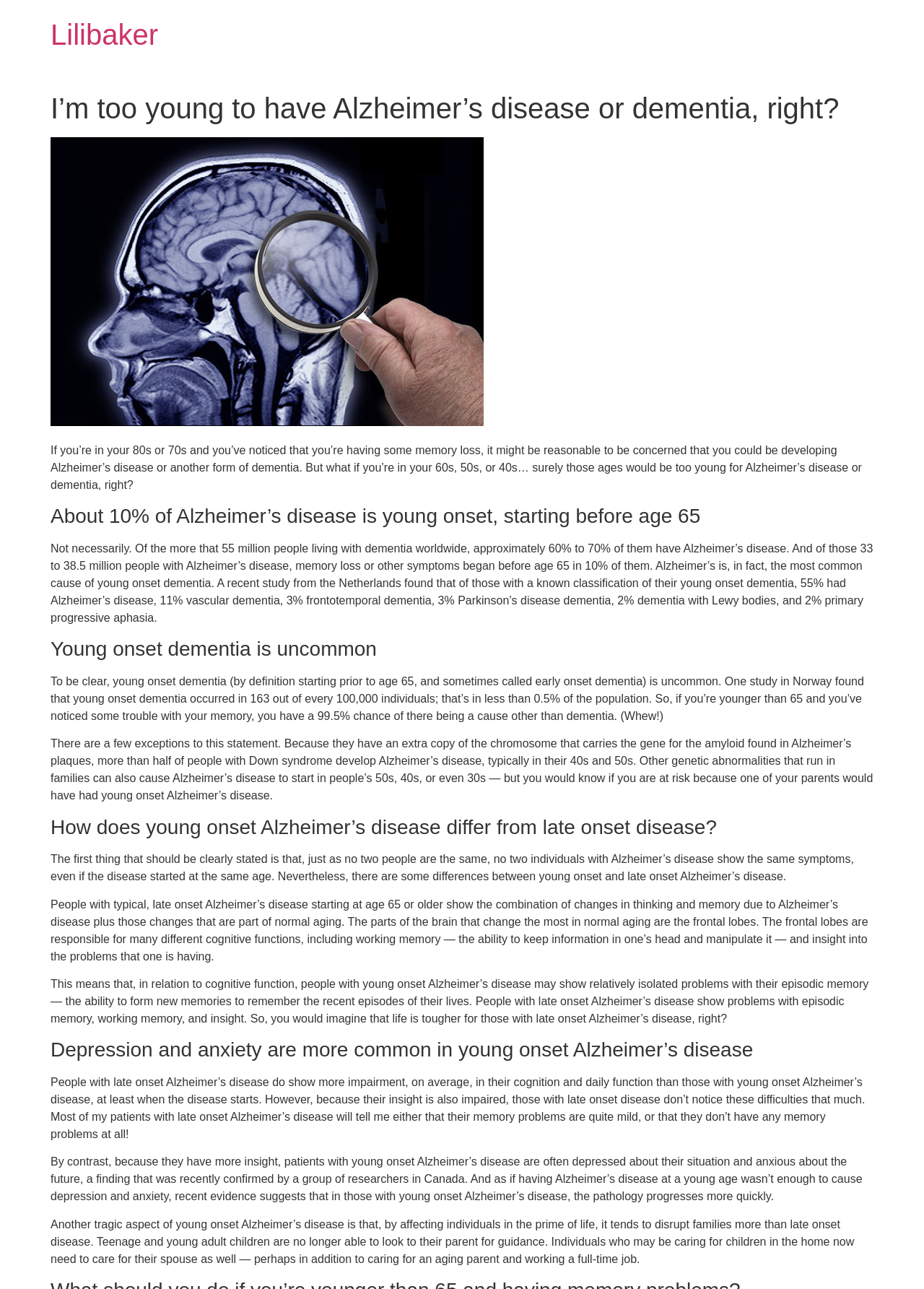What is a common emotional response in people with young onset Alzheimer's disease?
Using the image as a reference, deliver a detailed and thorough answer to the question.

The text states that 'because they have more insight, patients with young onset Alzheimer’s disease are often depressed about their situation and anxious about the future.' This indicates that depression and anxiety are common emotional responses in people with young onset Alzheimer's disease.